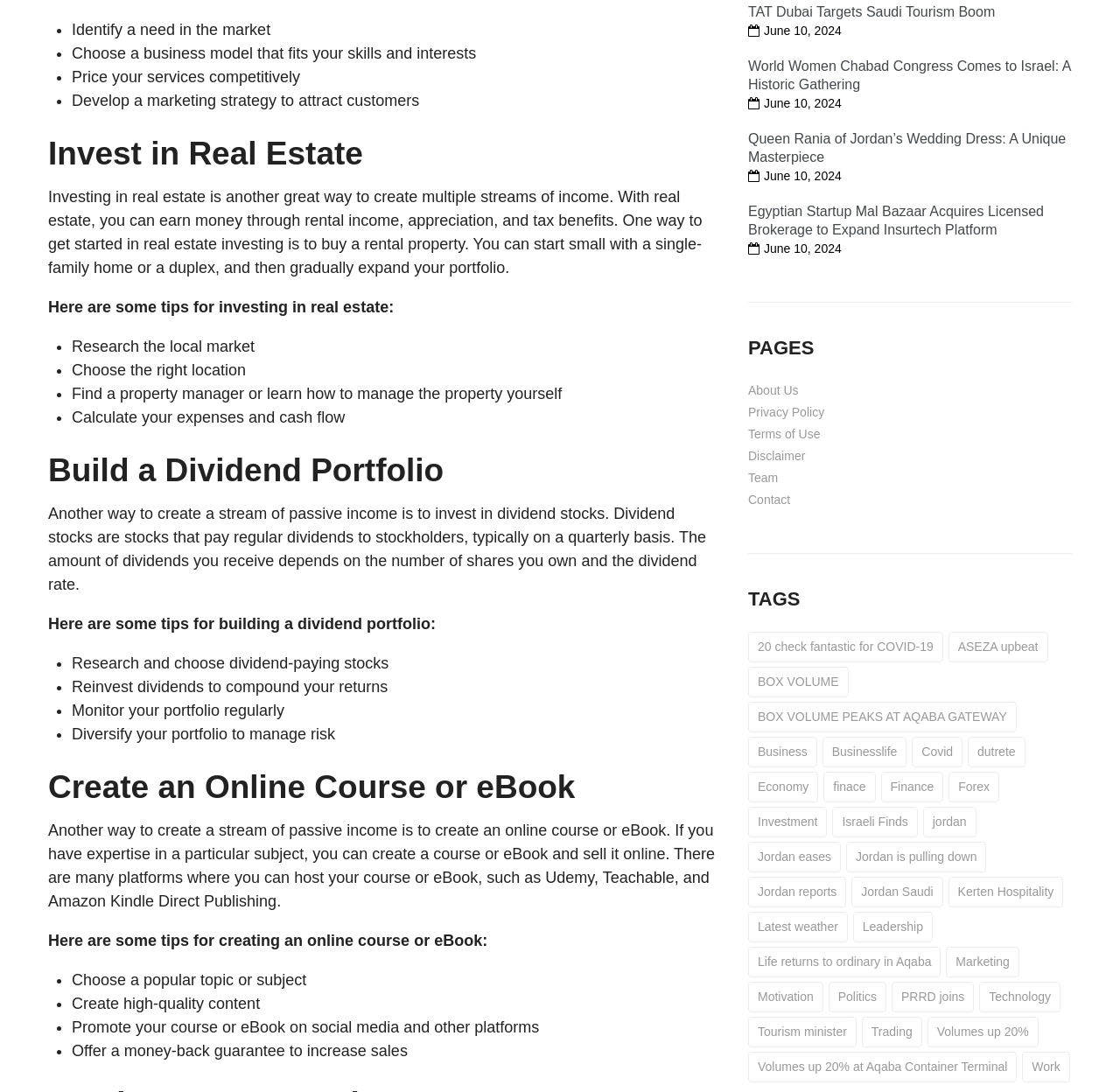Determine the bounding box coordinates of the area to click in order to meet this instruction: "select english menu".

None